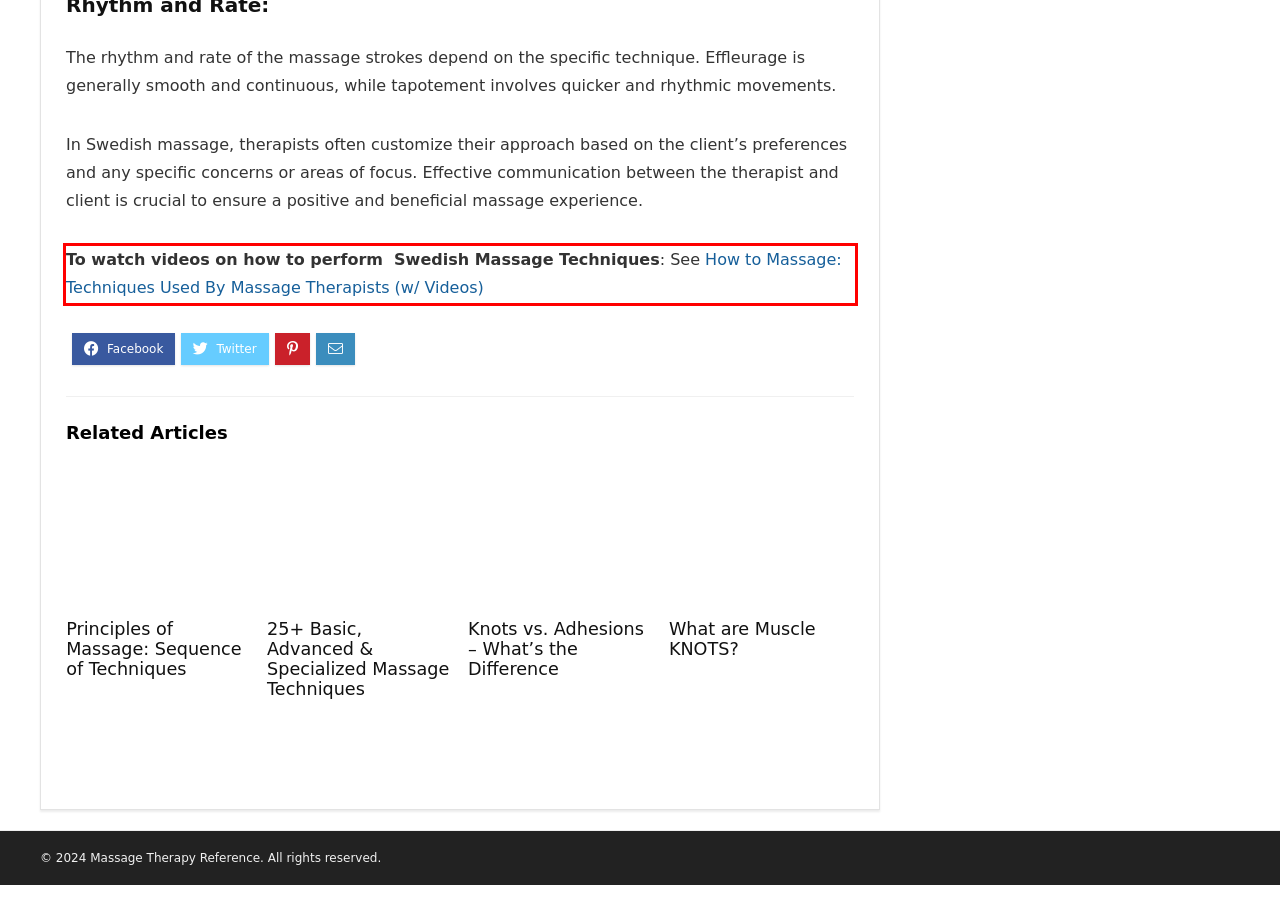Using the provided screenshot of a webpage, recognize and generate the text found within the red rectangle bounding box.

To watch videos on how to perform Swedish Massage Techniques: See How to Massage: Techniques Used By Massage Therapists (w/ Videos)